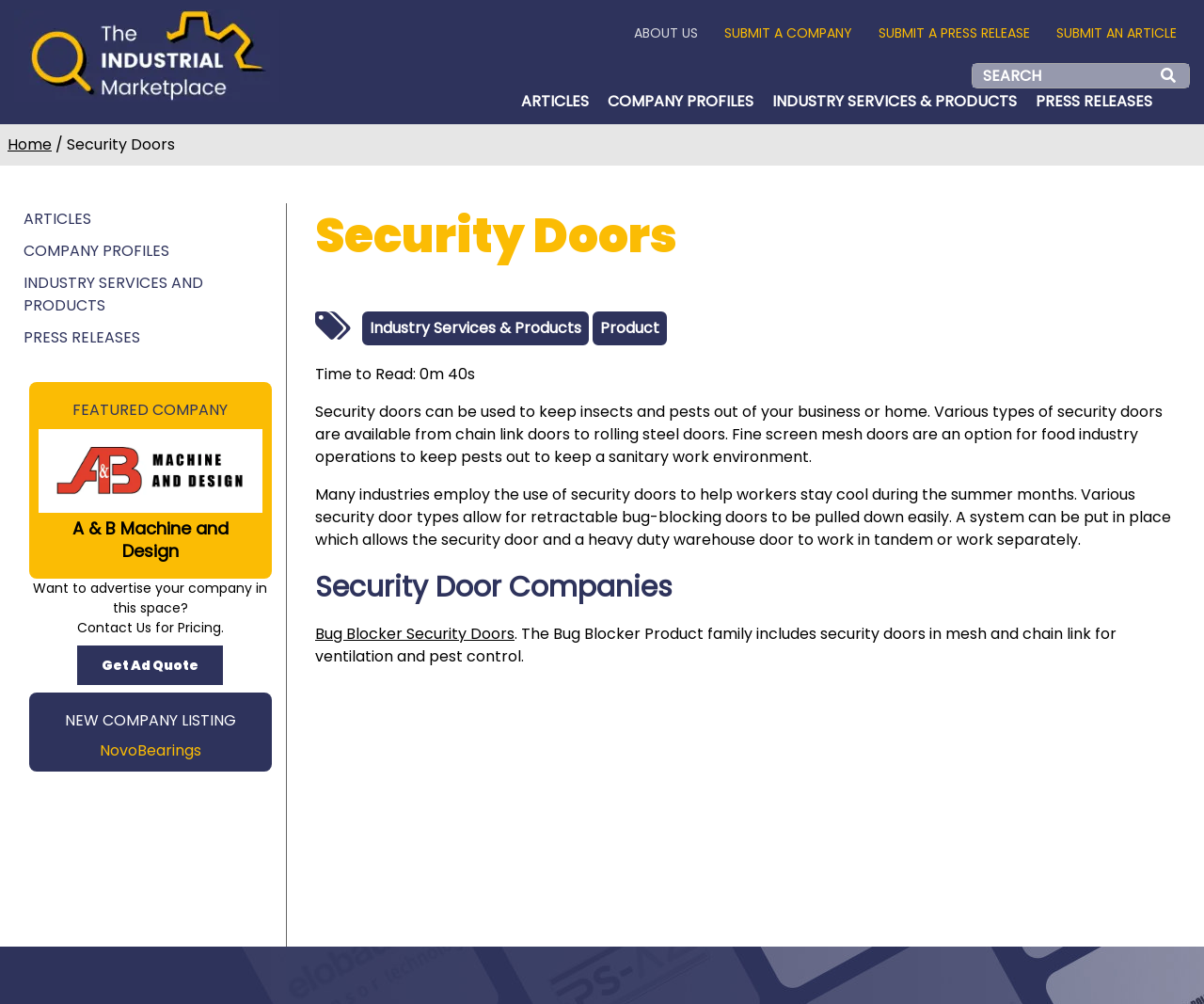What type of security door is suitable for food industry operations?
Based on the image, give a one-word or short phrase answer.

Fine screen mesh doors